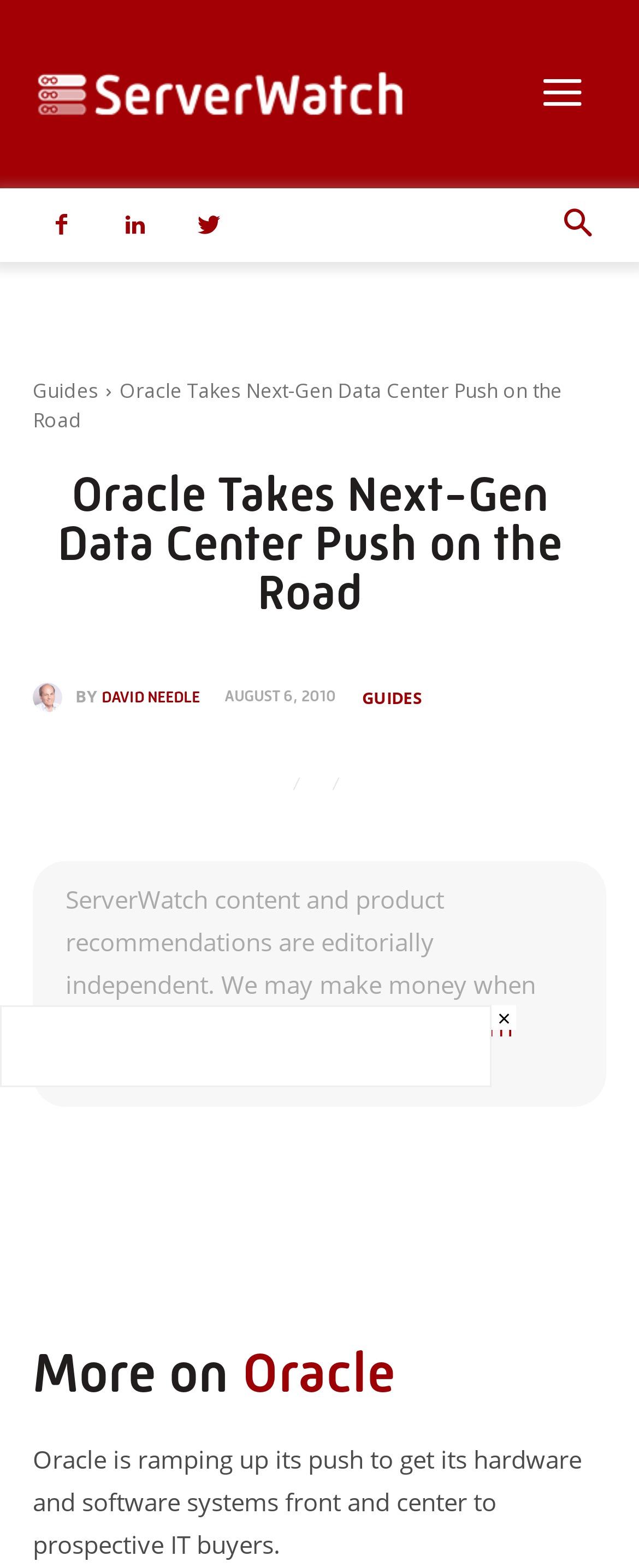Identify the bounding box coordinates of the area you need to click to perform the following instruction: "search".

None